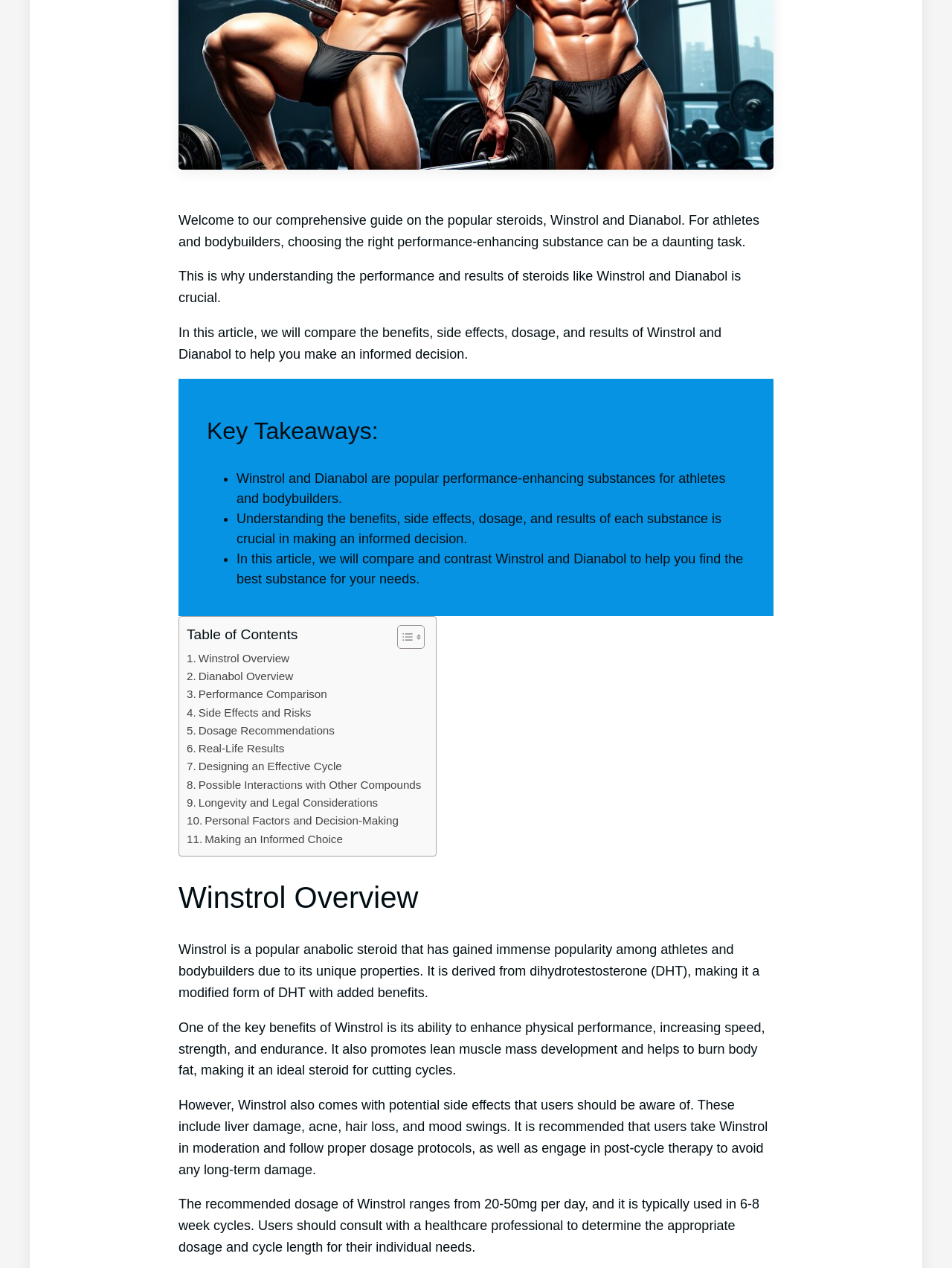Predict the bounding box for the UI component with the following description: "Terms of Service".

None